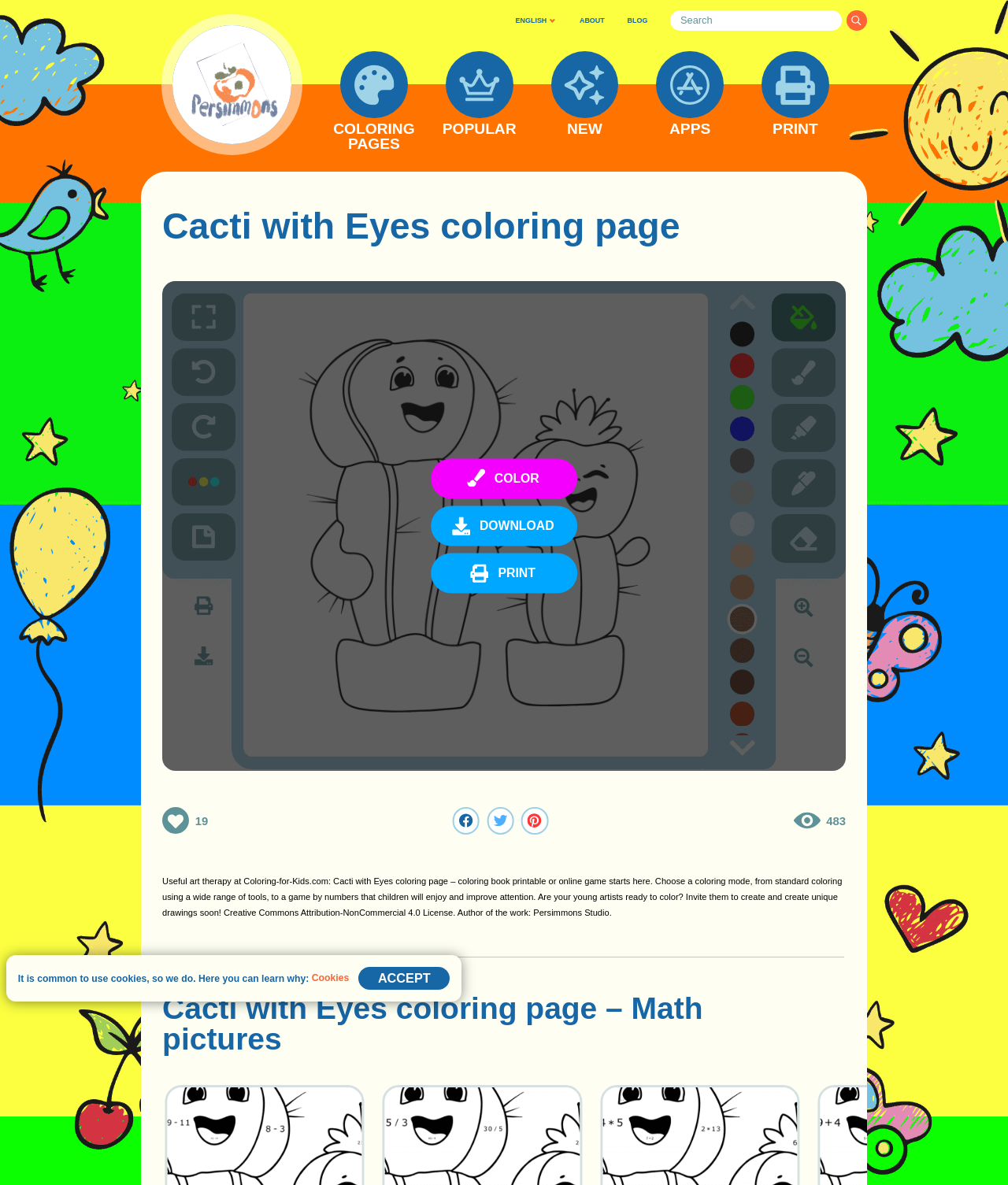What is the name of the coloring page?
Using the details shown in the screenshot, provide a comprehensive answer to the question.

The name of the coloring page can be found in the heading element with the text 'Cacti with Eyes coloring page' at the top of the webpage.